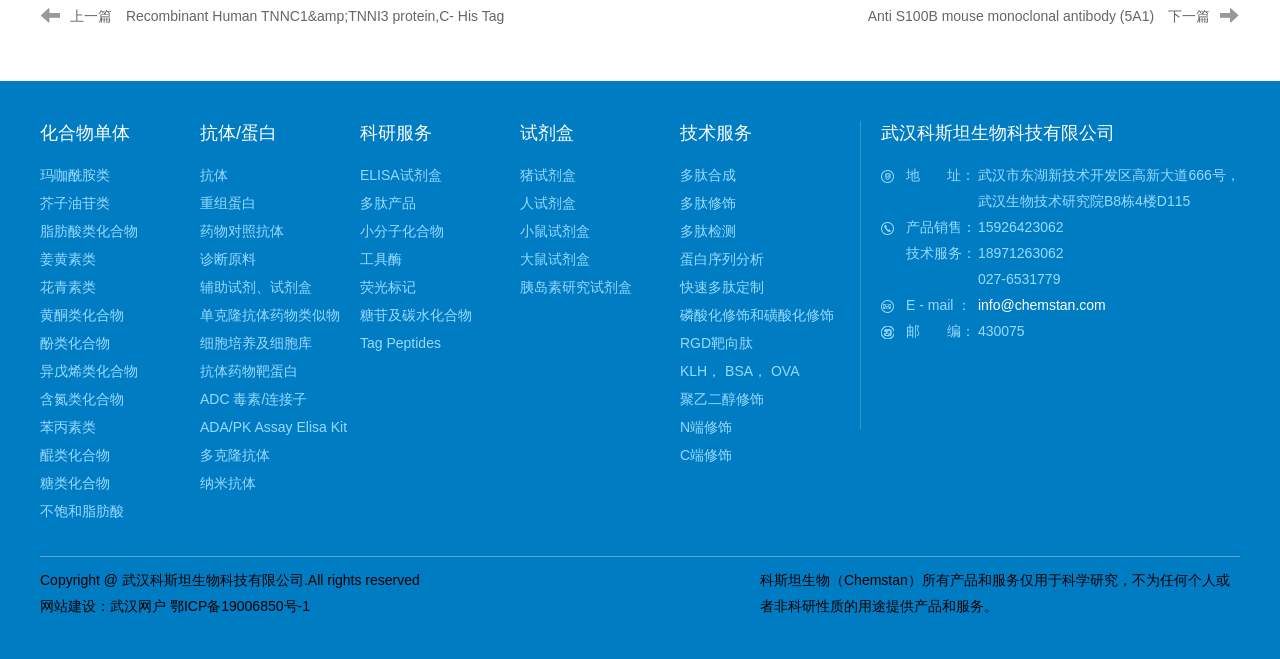Provide a brief response in the form of a single word or phrase:
What is the last product listed under '抗体/蛋白'?

纳米抗体